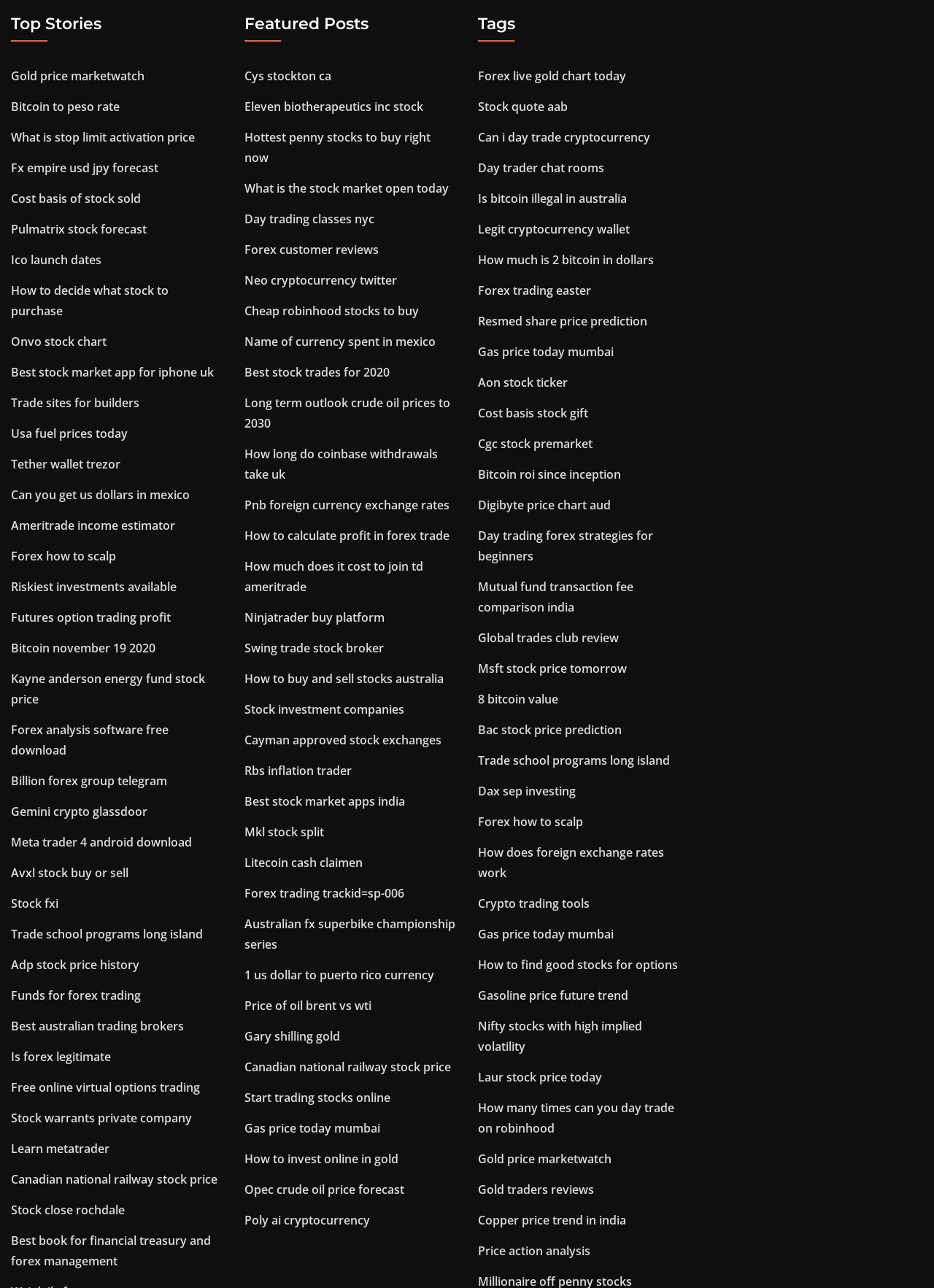Please specify the bounding box coordinates of the clickable region to carry out the following instruction: "View 'Featured Posts'". The coordinates should be four float numbers between 0 and 1, in the format [left, top, right, bottom].

[0.262, 0.011, 0.488, 0.032]